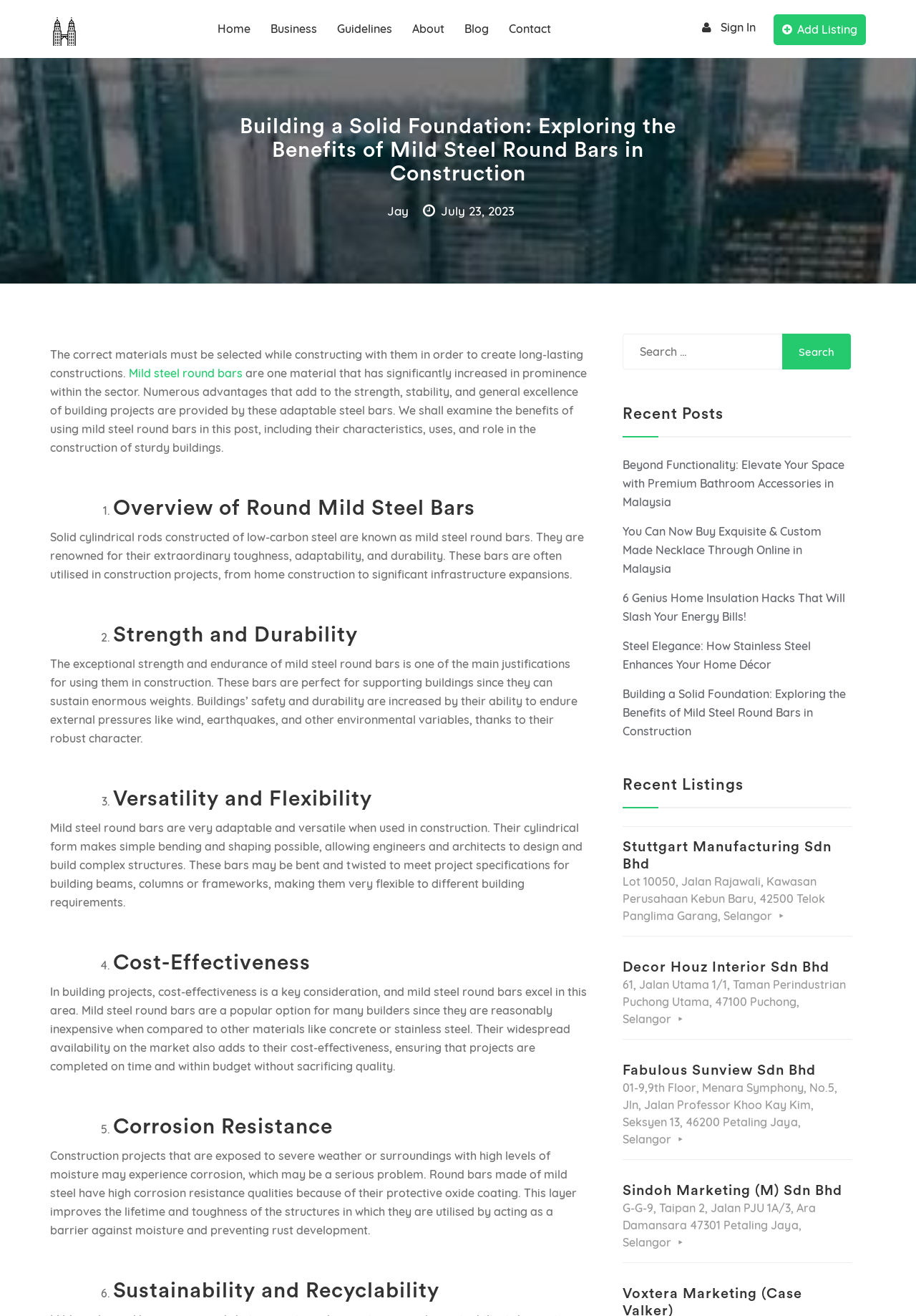Please give a short response to the question using one word or a phrase:
What is the advantage of mild steel round bars in terms of cost?

Cost-effectiveness